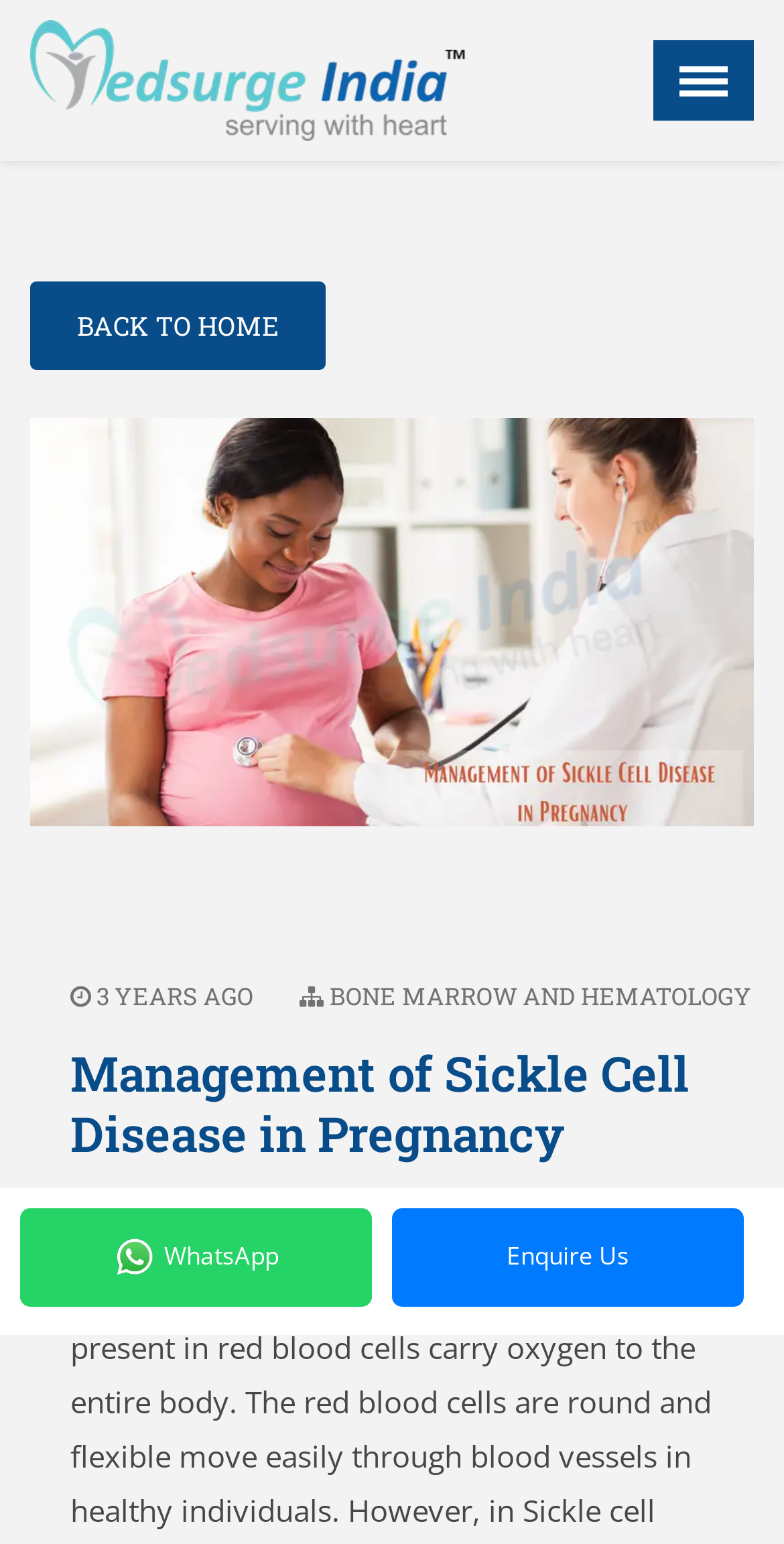Generate the text content of the main heading of the webpage.

Management of Sickle Cell Disease in Pregnancy